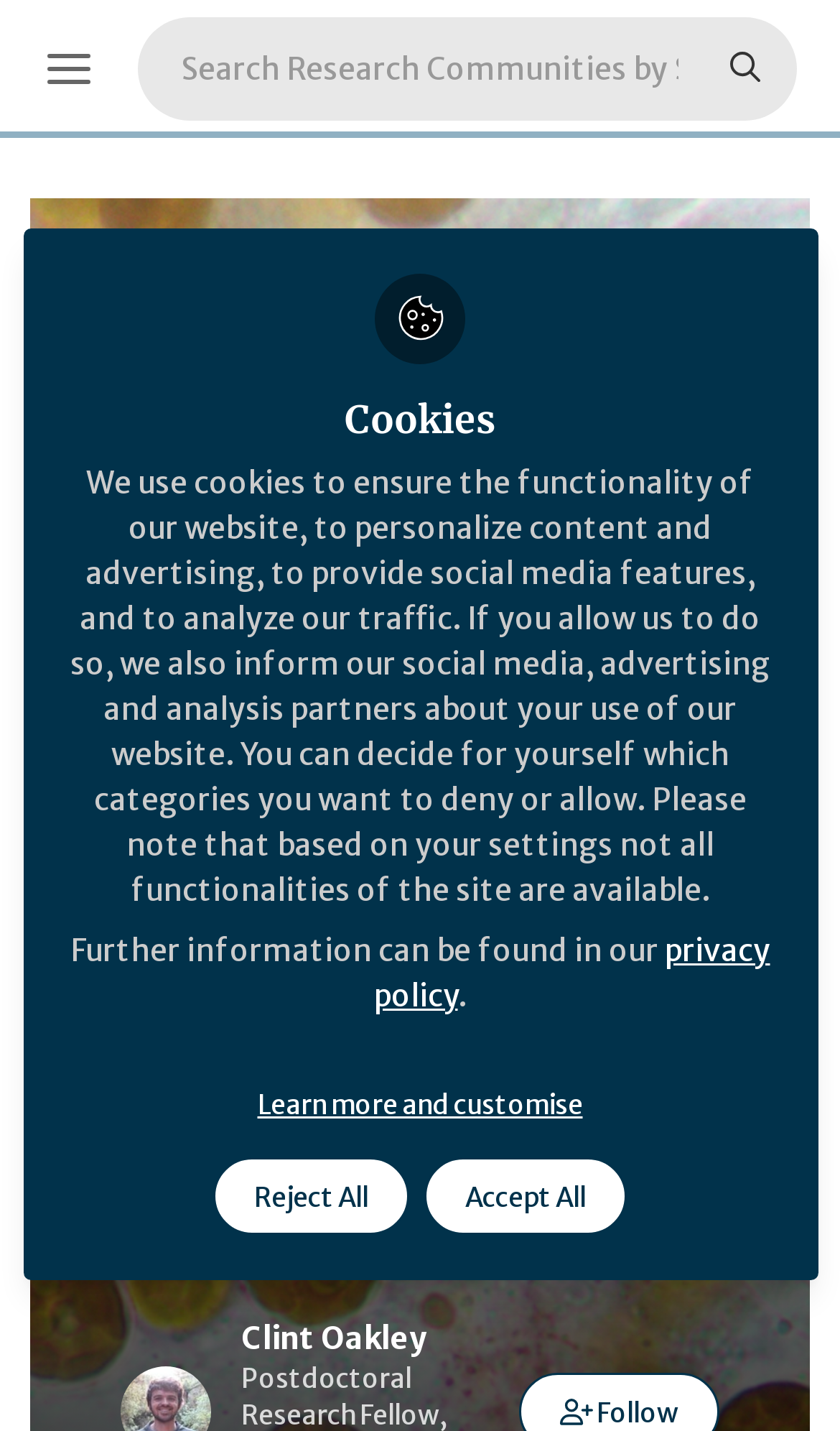Please identify the bounding box coordinates of the clickable area that will fulfill the following instruction: "Click the menu". The coordinates should be in the format of four float numbers between 0 and 1, i.e., [left, top, right, bottom].

[0.0, 0.0, 0.164, 0.096]